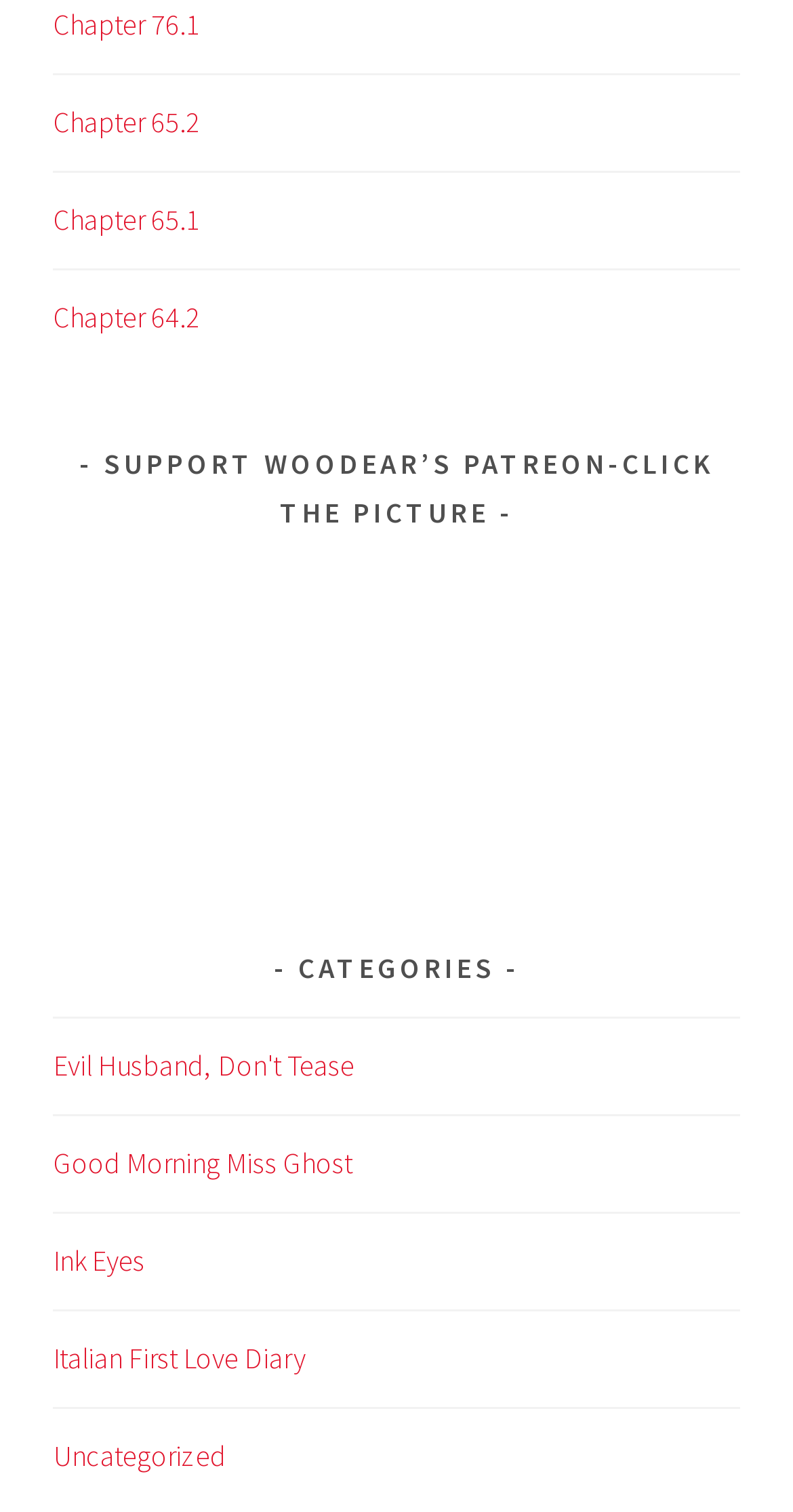Please specify the bounding box coordinates for the clickable region that will help you carry out the instruction: "Go to Italian First Love Diary".

[0.068, 0.886, 0.386, 0.911]